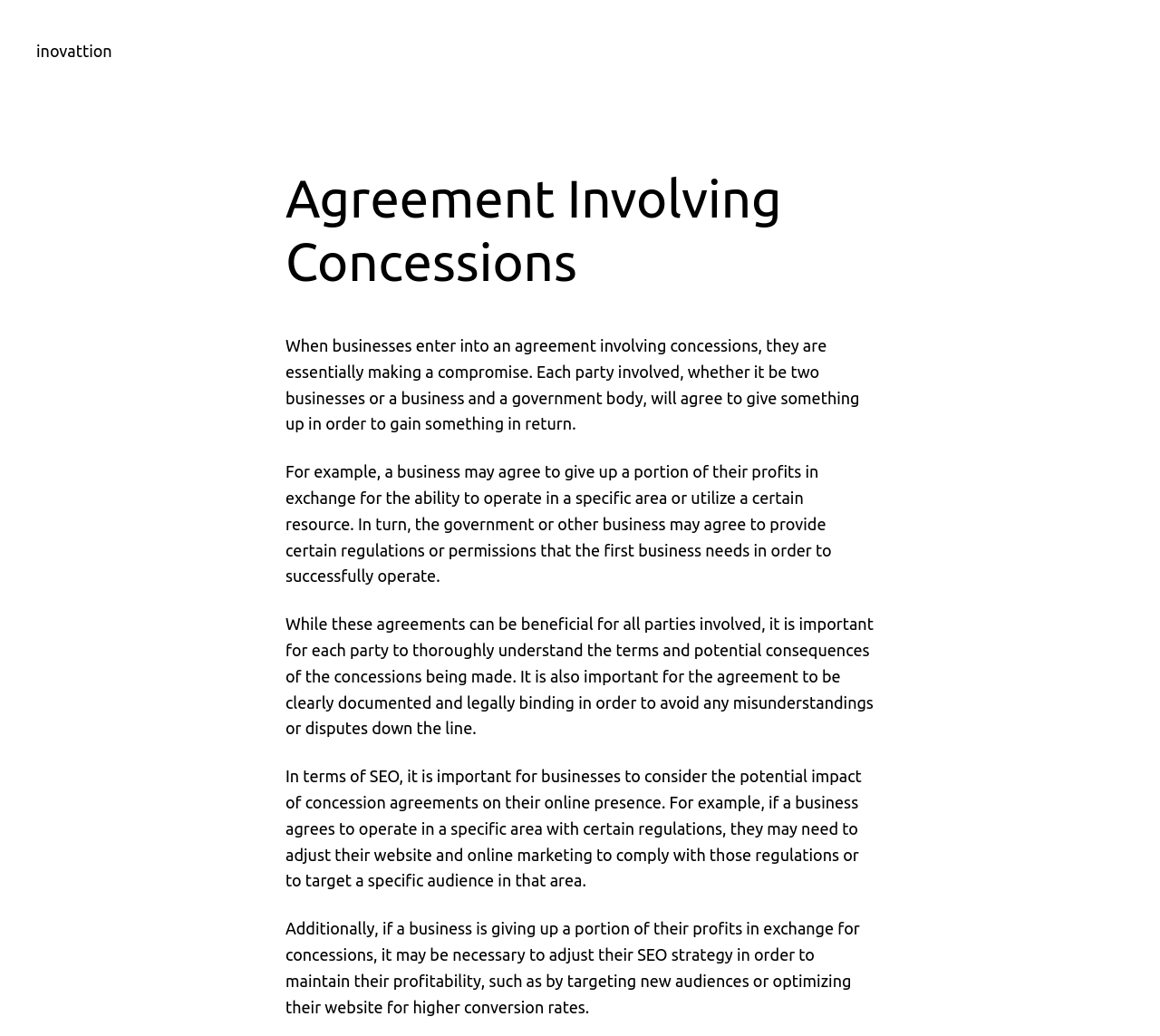What might a business need to adjust in their SEO strategy?
Please give a detailed and elaborate answer to the question based on the image.

According to the webpage, if a business is giving up a portion of their profits in exchange for concessions, they may need to adjust their SEO strategy in order to maintain their profitability. This could involve targeting new audiences or optimizing their website for higher conversion rates, as stated in the StaticText element that explains the potential impact of concession agreements on SEO strategy.